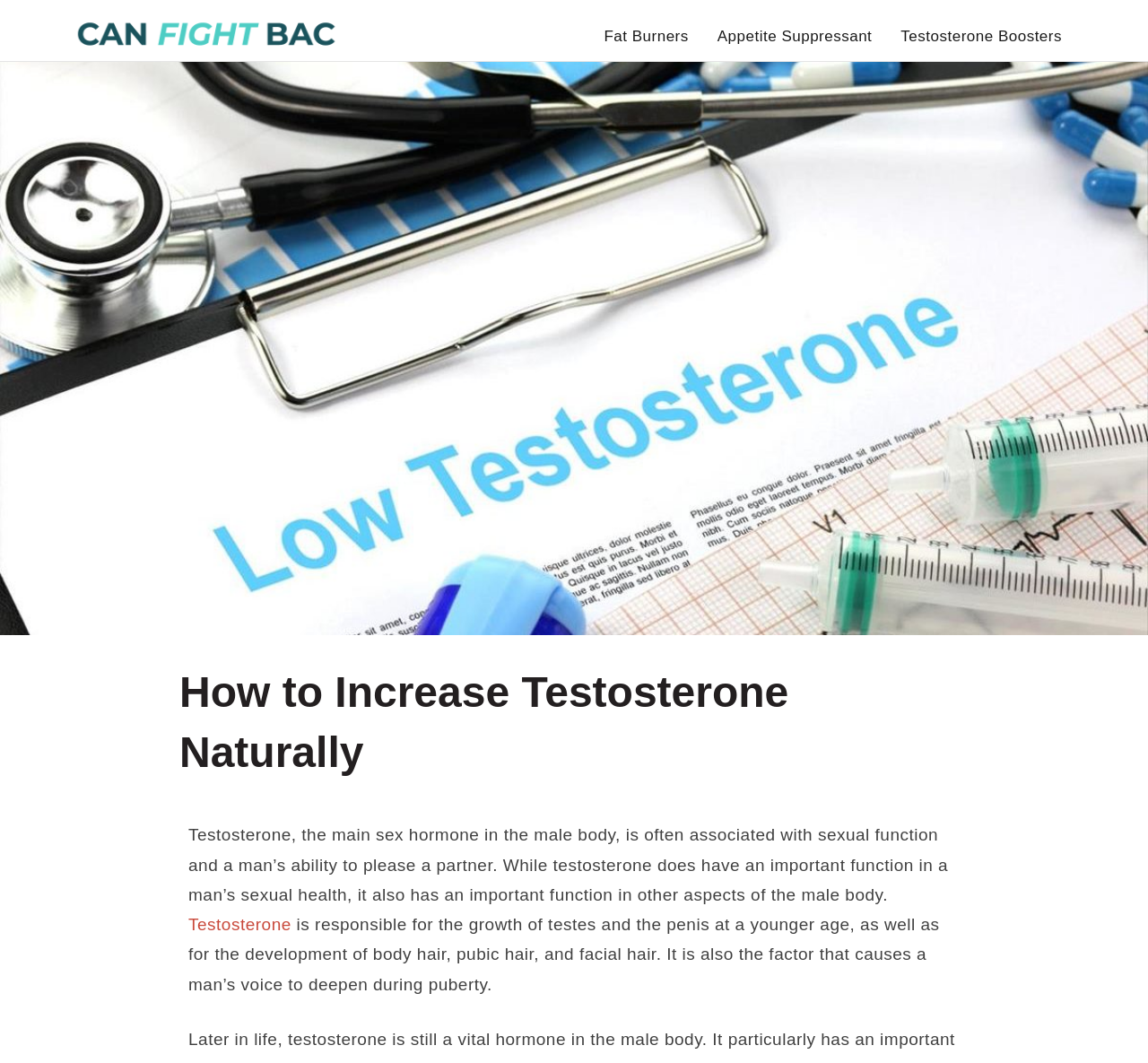How many navigation links are in the primary menu?
Relying on the image, give a concise answer in one word or a brief phrase.

3